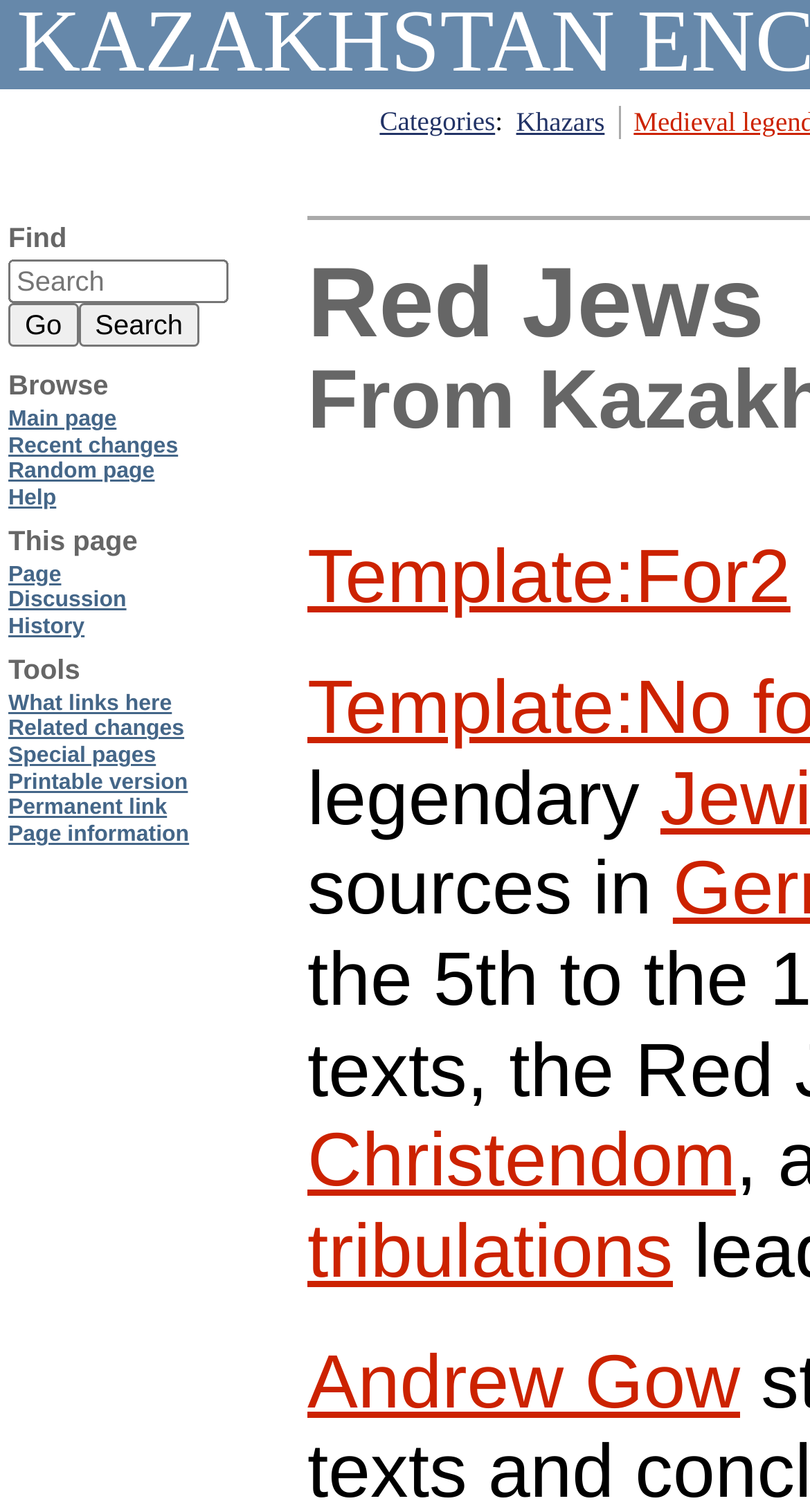Using details from the image, please answer the following question comprehensively:
What is the second link under the 'Tools' section?

Under the 'Tools' section, I found several links. The second link is 'Related changes' with a bounding box coordinate of [0.01, 0.474, 0.227, 0.491]. It also has a key shortcut of Alt+k.